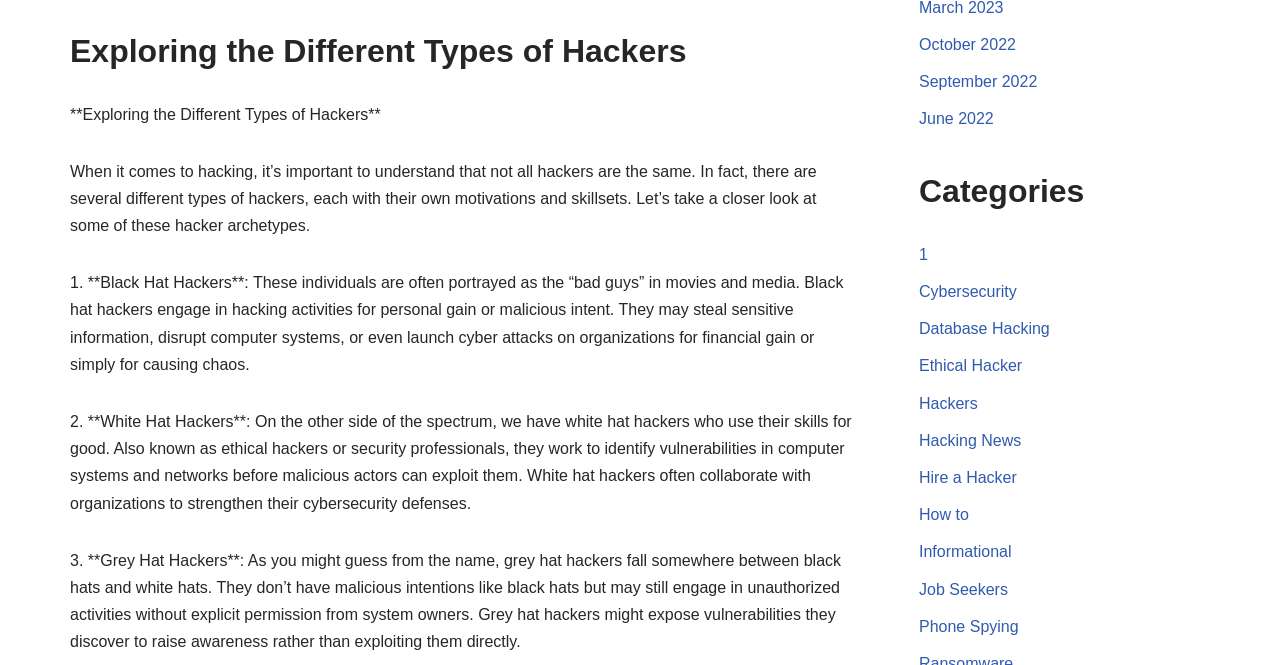Determine the bounding box coordinates of the element's region needed to click to follow the instruction: "go to home page". Provide these coordinates as four float numbers between 0 and 1, formatted as [left, top, right, bottom].

None